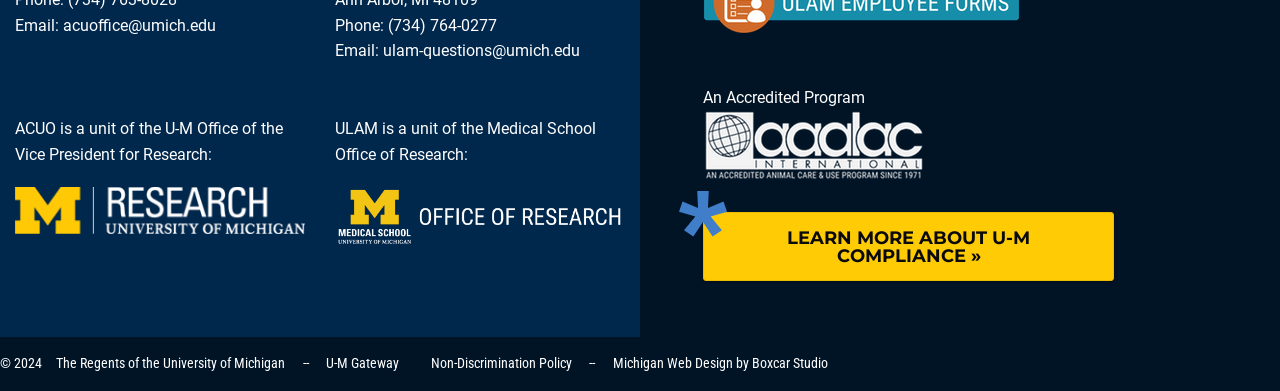Refer to the element description AAALAC International and identify the corresponding bounding box in the screenshot. Format the coordinates as (top-left x, top-left y, bottom-right x, bottom-right y) with values in the range of 0 to 1.

[0.549, 0.344, 0.747, 0.393]